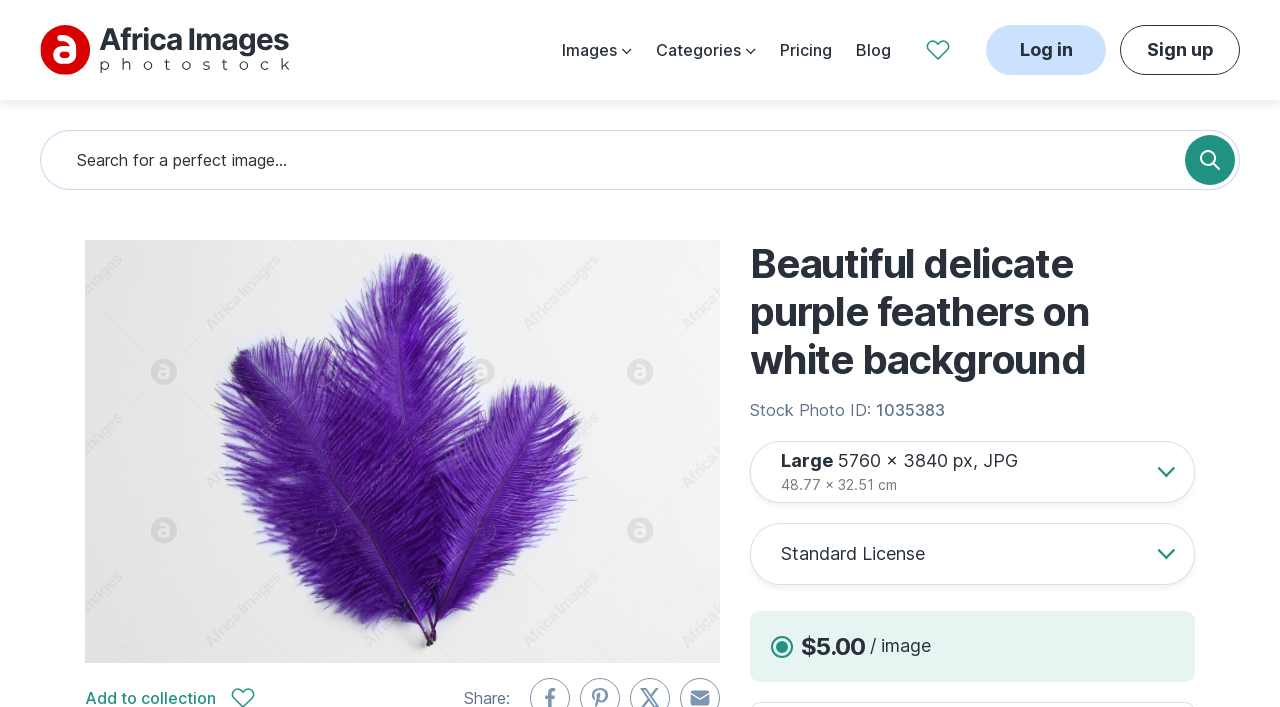Answer the following inquiry with a single word or phrase:
What is the orientation of the menu?

vertical